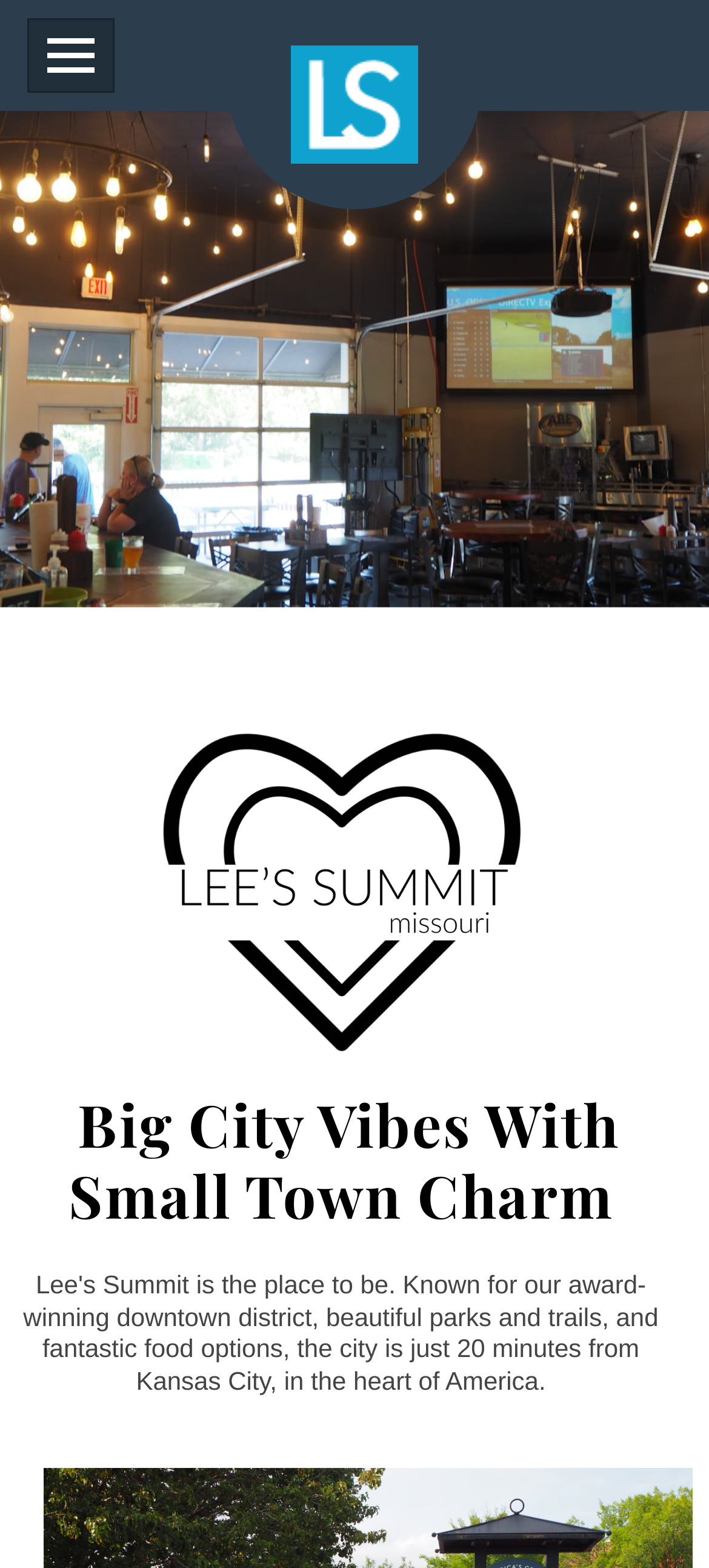Provide the bounding box coordinates for the UI element that is described by this text: "MenuToggle Open Close Mobile Menu". The coordinates should be in the form of four float numbers between 0 and 1: [left, top, right, bottom].

[0.038, 0.012, 0.162, 0.059]